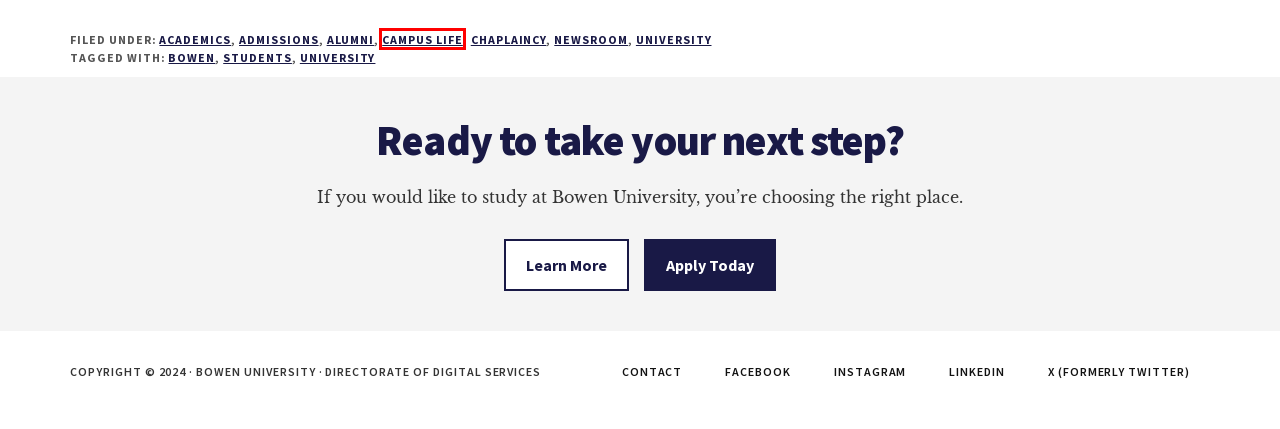You are given a screenshot of a webpage with a red rectangle bounding box. Choose the best webpage description that matches the new webpage after clicking the element in the bounding box. Here are the candidates:
A. university
B. University
C. Alumni
D. students
E. Campus Life
F. Bowen
G. BUG Portal
H. Chaplaincy

E